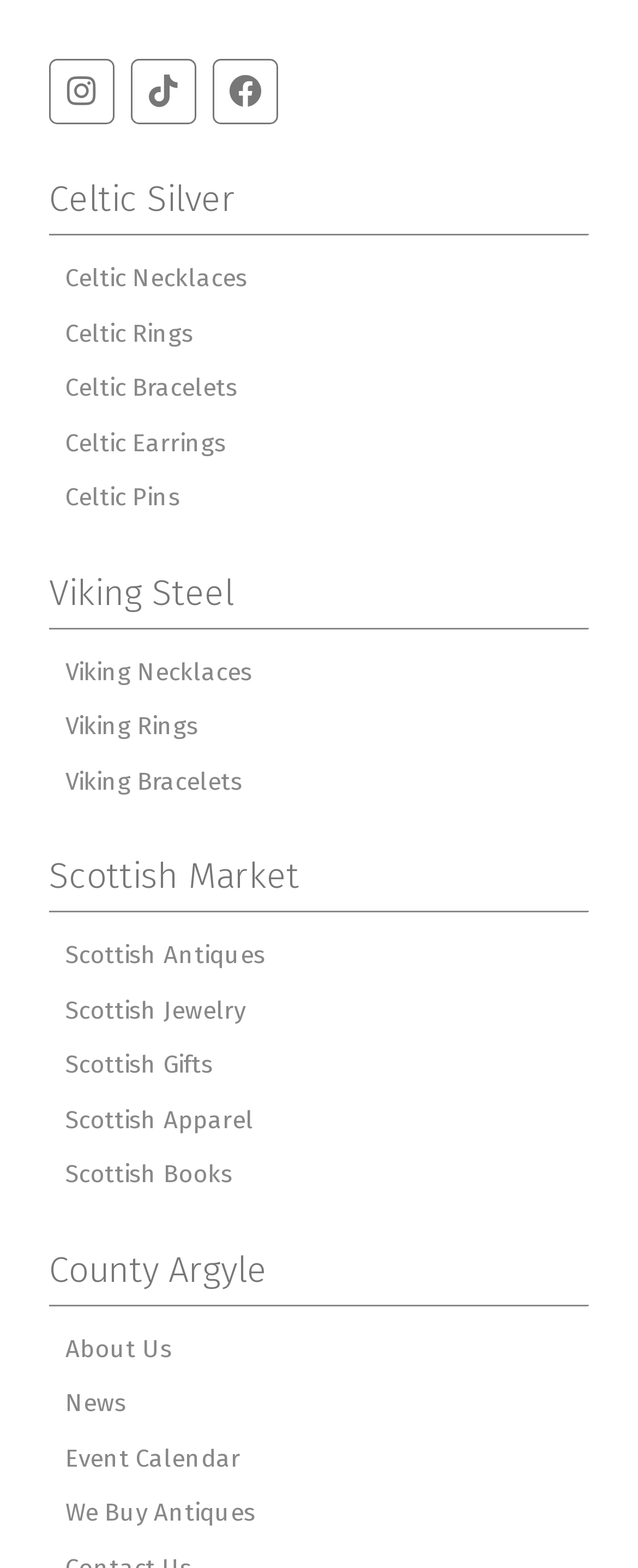What type of products are listed under 'Celtic Silver'?
Utilize the image to construct a detailed and well-explained answer.

I found the heading 'Celtic Silver' with a bounding box coordinate of [0.077, 0.116, 0.923, 0.139], and under it, there are links to 'Celtic Necklaces', 'Celtic Rings', 'Celtic Bracelets', and 'Celtic Earrings', which suggests that 'Celtic Silver' is a category for jewelry products.